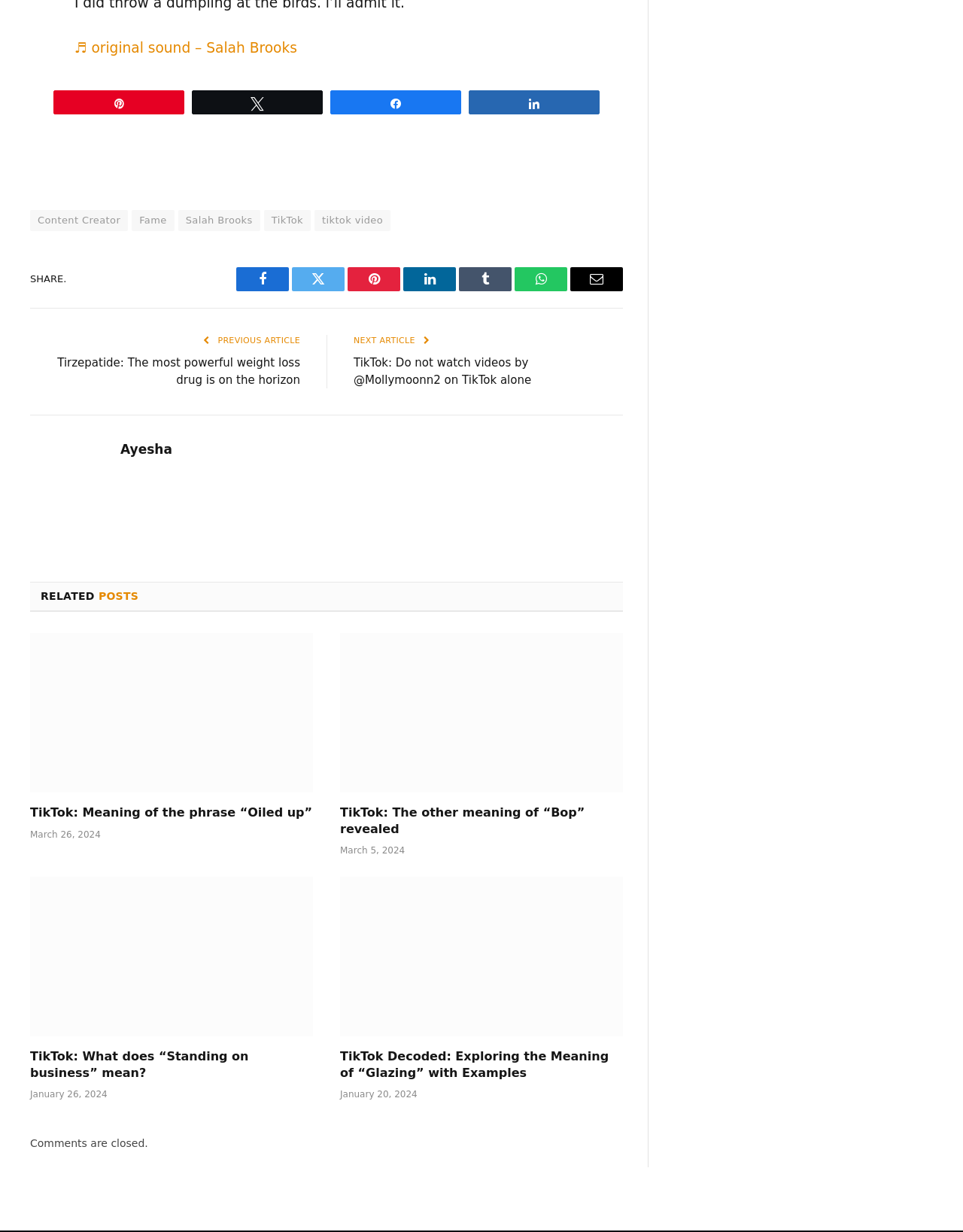Who is the content creator mentioned on the webpage?
Give a detailed and exhaustive answer to the question.

I searched for the content creator's name on the webpage and found it mentioned as 'Salah Brooks'.